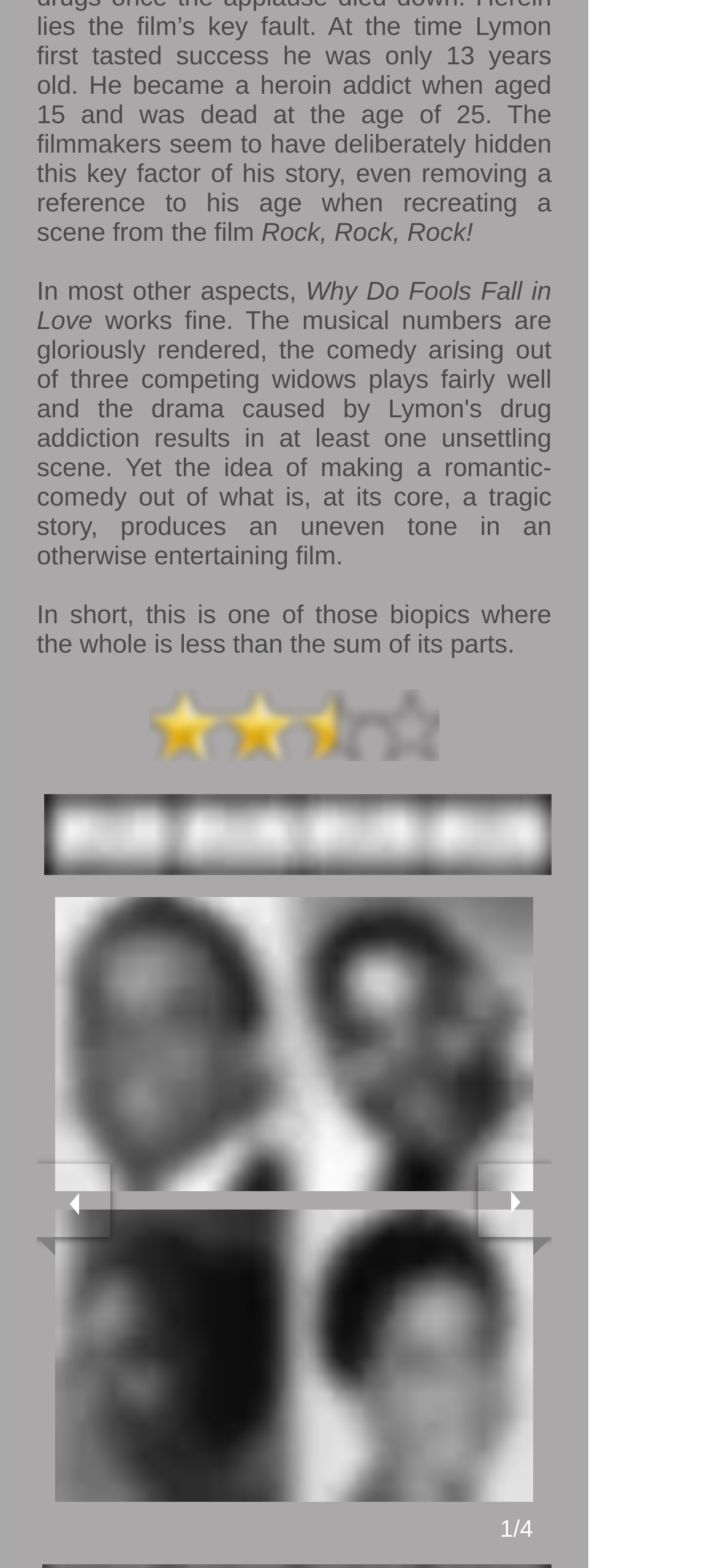Please provide the bounding box coordinate of the region that matches the element description: aria-label="next". Coordinates should be in the format (top-left x, top-left y, bottom-right x, bottom-right y) and all values should be between 0 and 1.

[0.667, 0.742, 0.769, 0.788]